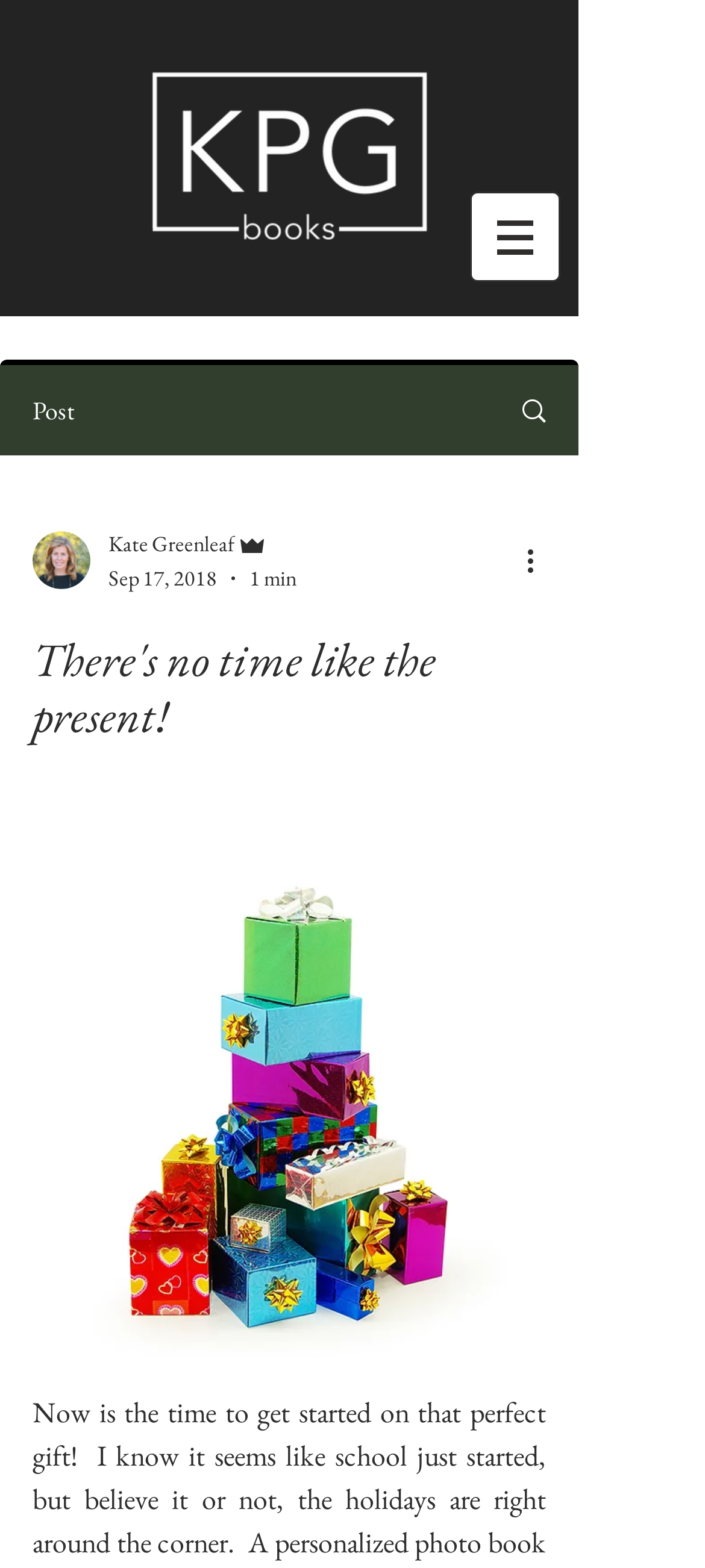Using the given element description, provide the bounding box coordinates (top-left x, top-left y, bottom-right x, bottom-right y) for the corresponding UI element in the screenshot: Search

[0.695, 0.234, 0.818, 0.289]